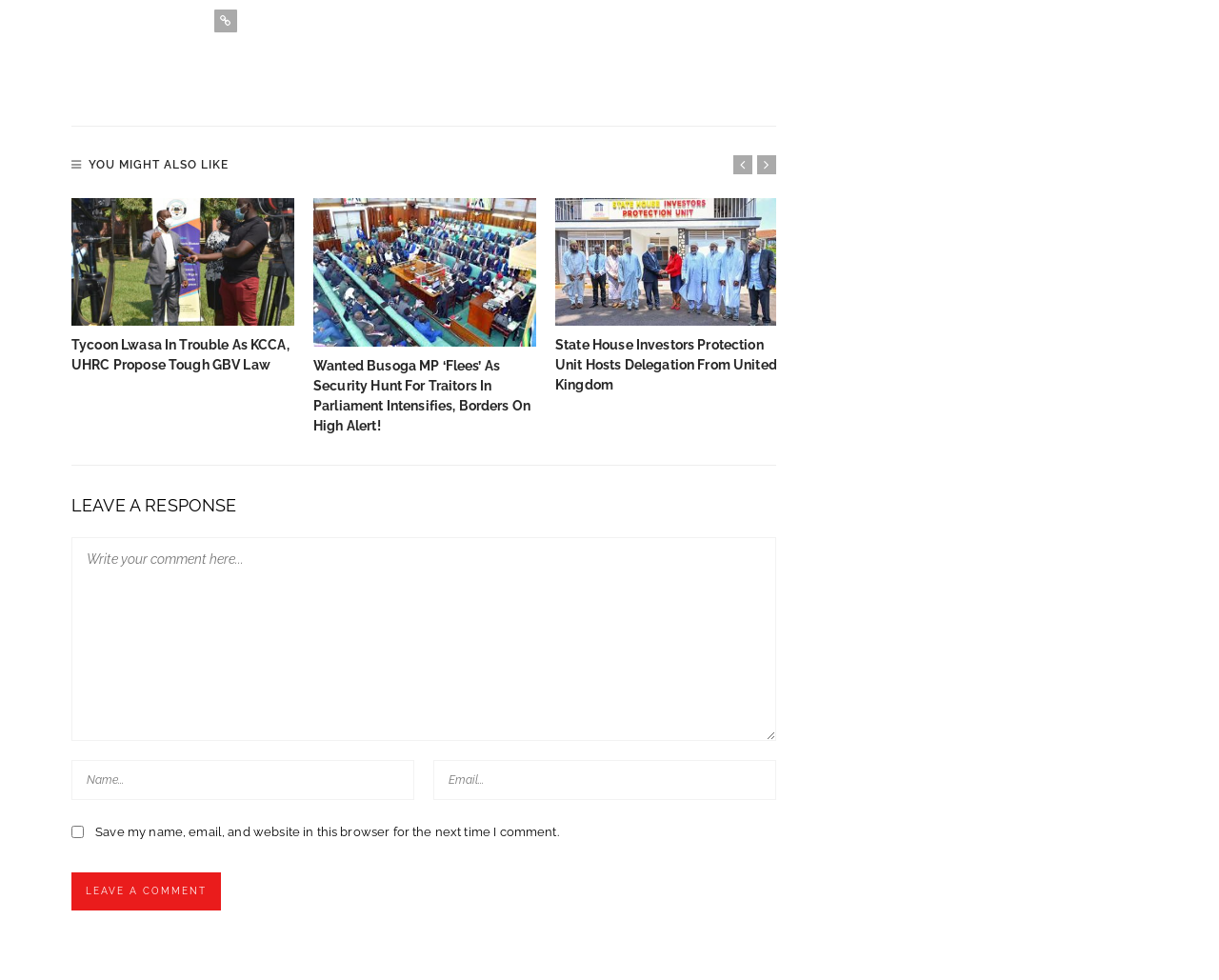Please specify the bounding box coordinates of the clickable region to carry out the following instruction: "Click the 'Leave a comment' button". The coordinates should be four float numbers between 0 and 1, in the format [left, top, right, bottom].

[0.059, 0.89, 0.181, 0.929]